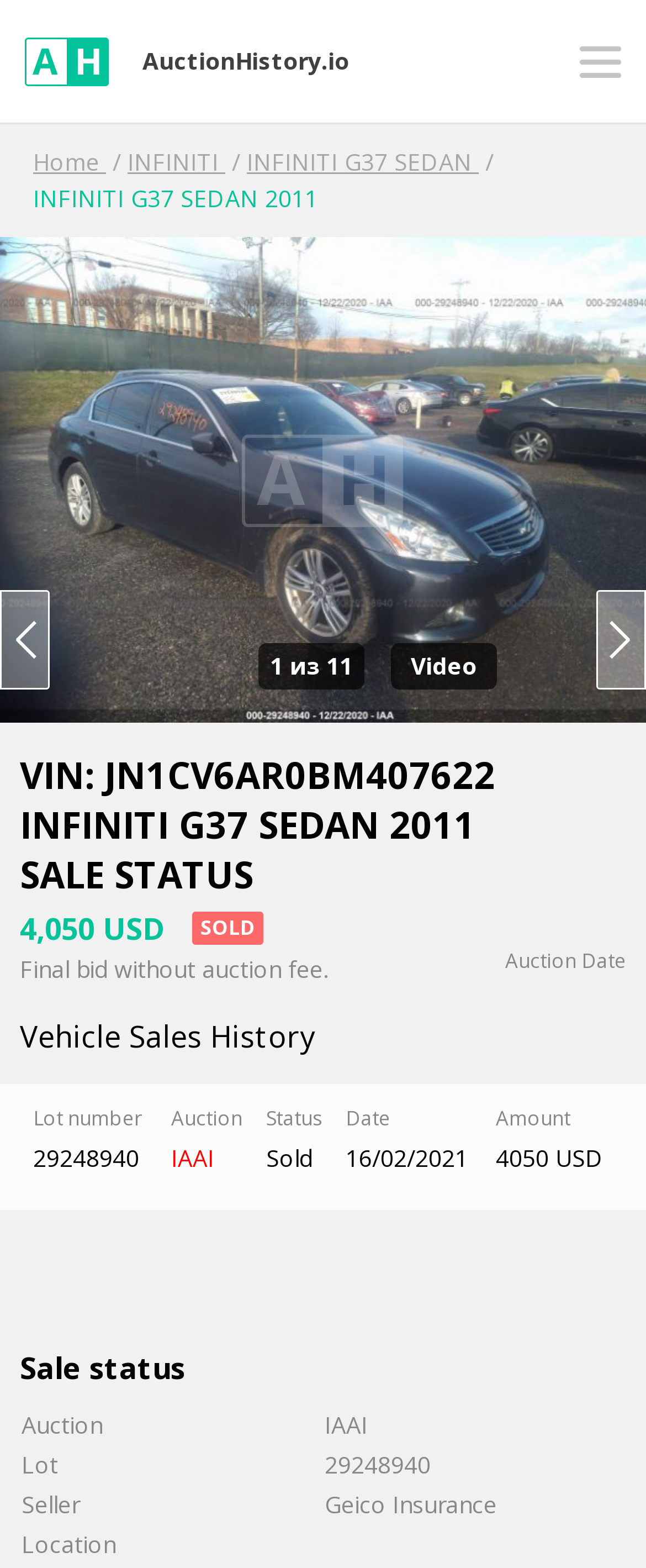Please find the bounding box coordinates of the element that needs to be clicked to perform the following instruction: "Click the 'Vehicle history - Copart and iaai auctions AuctionHistory.io' link". The bounding box coordinates should be four float numbers between 0 and 1, represented as [left, top, right, bottom].

[0.038, 0.023, 0.541, 0.055]